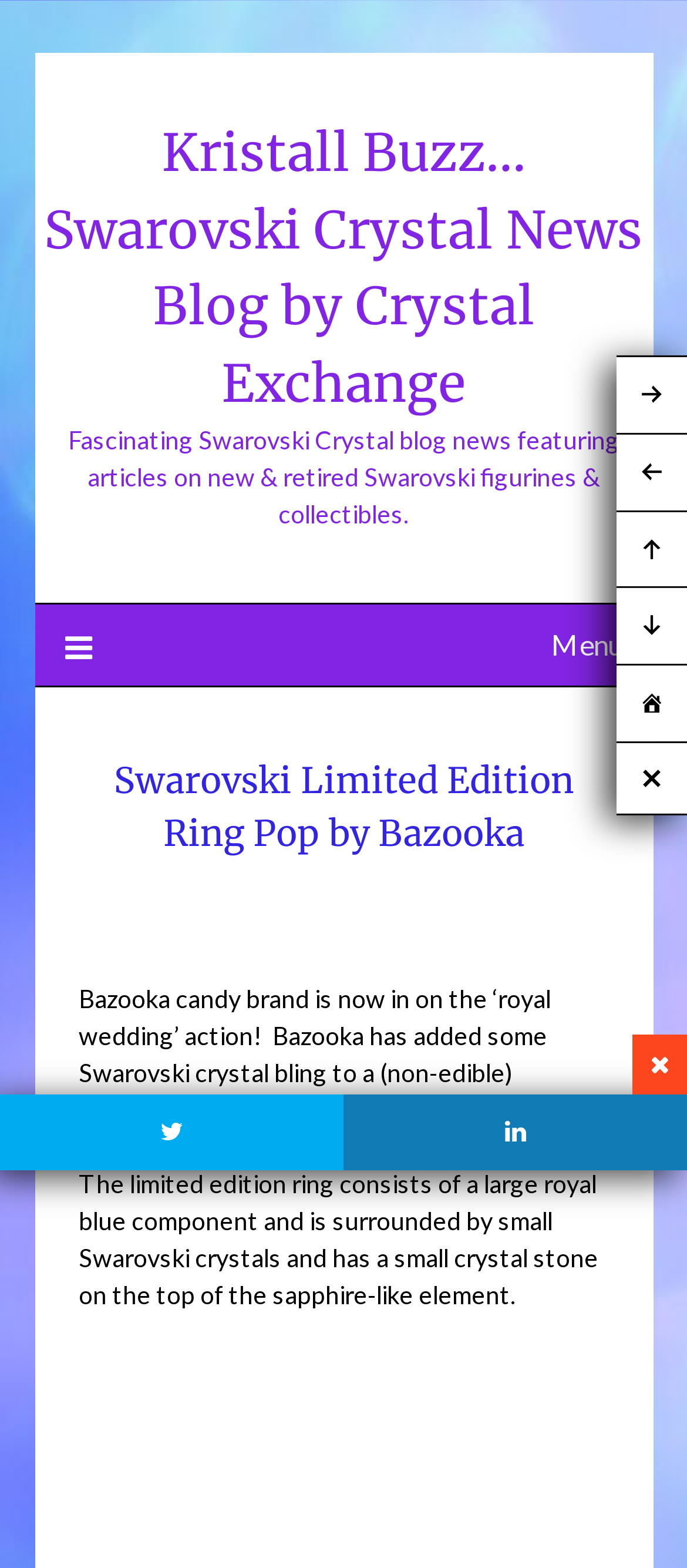What is the color of the large component of the ring?
Please respond to the question thoroughly and include all relevant details.

From the text content of the webpage, we can find the description of the limited edition ring, which mentions that it 'consists of a large royal blue component'. Therefore, the color of the large component of the ring is royal blue.